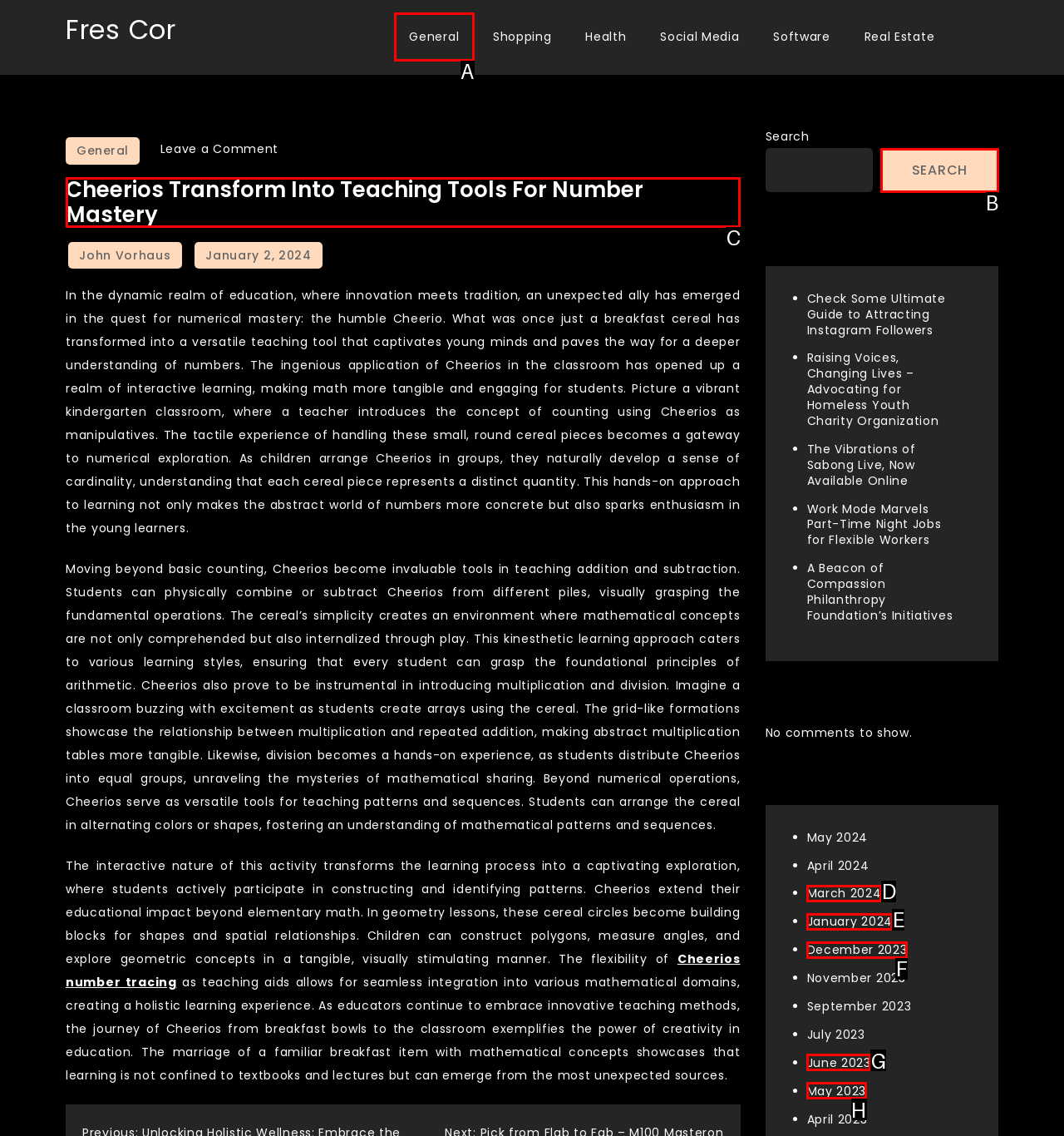For the instruction: Read the 'Cheerios Transform Into Teaching Tools For Number Mastery' article, which HTML element should be clicked?
Respond with the letter of the appropriate option from the choices given.

C